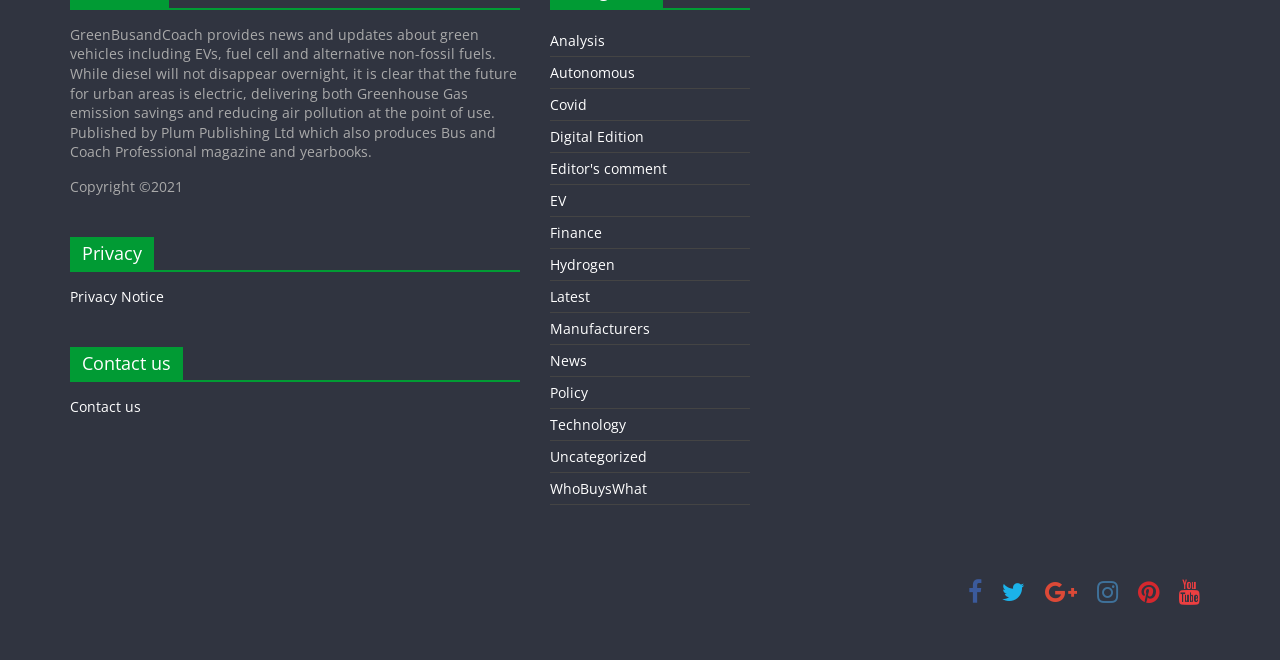Use a single word or phrase to answer the question: How many social media links are present at the bottom of the webpage?

6